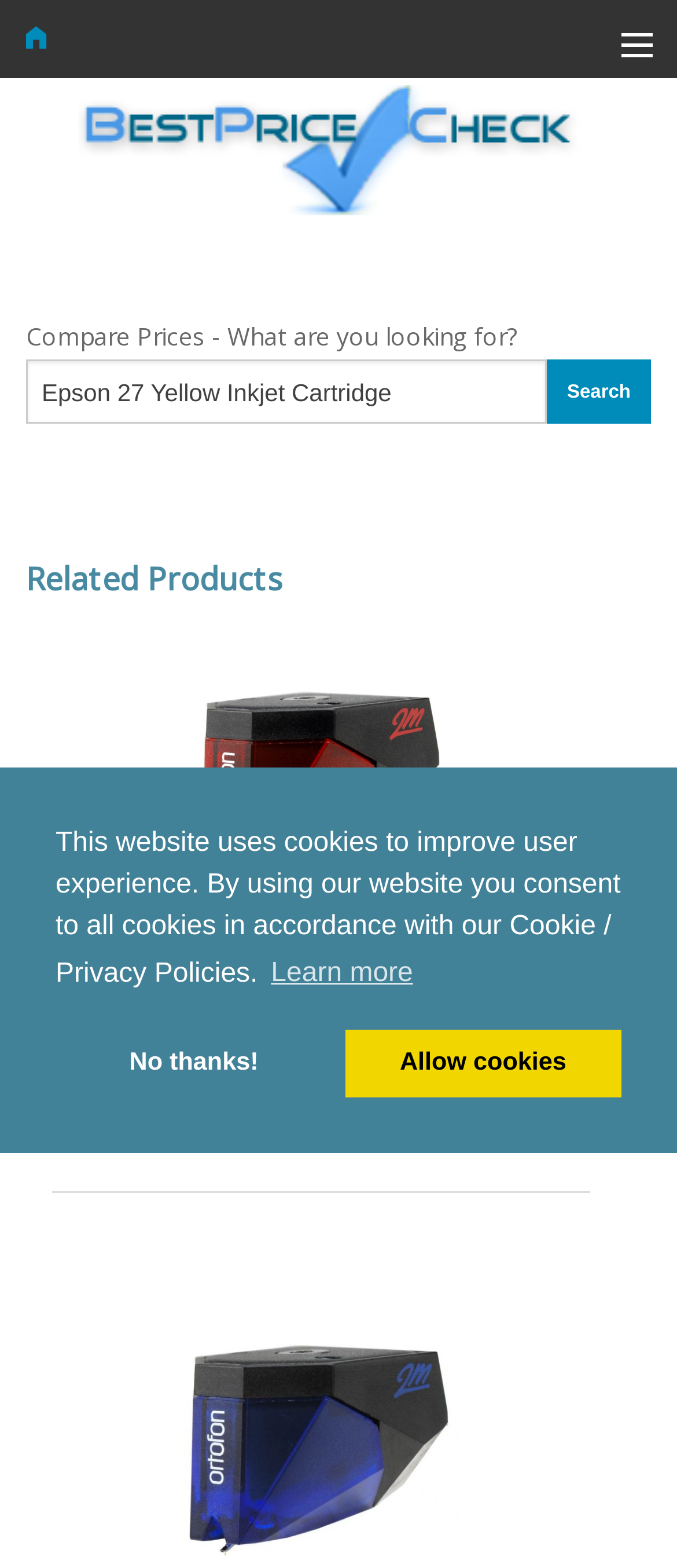What is the purpose of the search box?
Please answer the question with as much detail as possible using the screenshot.

The search box is intended for users to compare prices of products, as indicated by the text 'Compare Prices - What are you looking for?' above the search box.